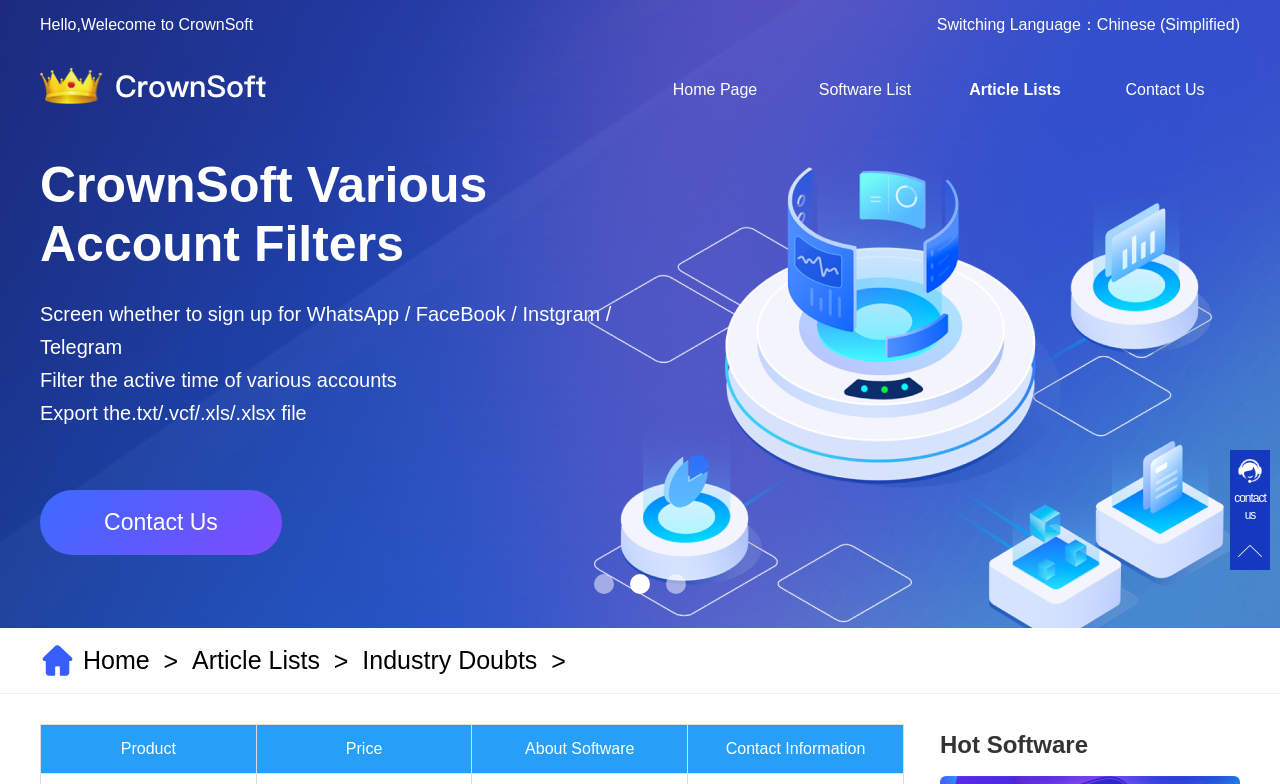Can you identify the bounding box coordinates of the clickable region needed to carry out this instruction: 'Visit the Home Page'? The coordinates should be four float numbers within the range of 0 to 1, stated as [left, top, right, bottom].

[0.526, 0.103, 0.592, 0.125]